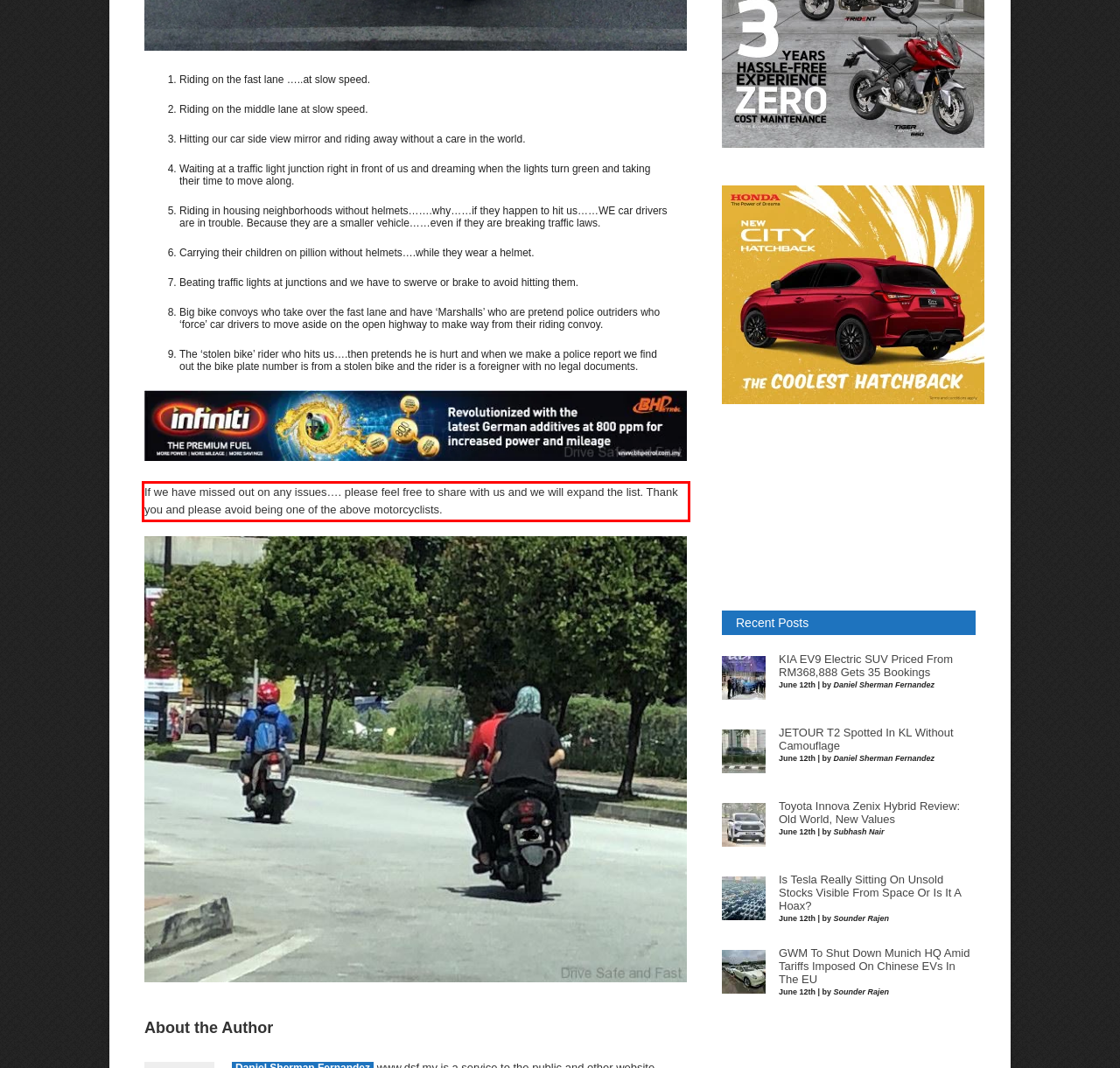Please look at the webpage screenshot and extract the text enclosed by the red bounding box.

If we have missed out on any issues…. please feel free to share with us and we will expand the list. Thank you and please avoid being one of the above motorcyclists.